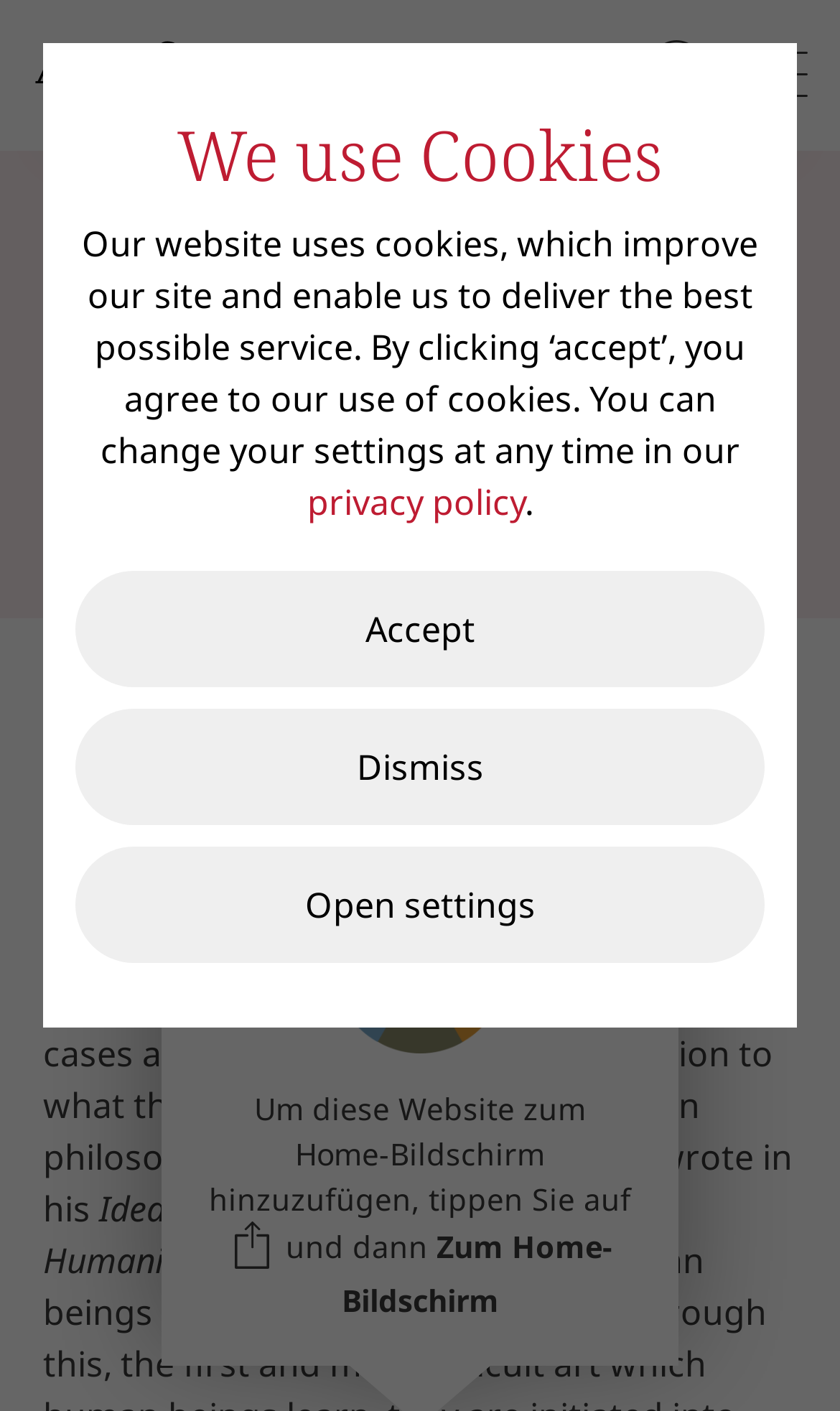Please identify the bounding box coordinates of the element I should click to complete this instruction: 'Read the article by Mathias Maurer'. The coordinates should be given as four float numbers between 0 and 1, like this: [left, top, right, bottom].

[0.344, 0.313, 0.656, 0.346]